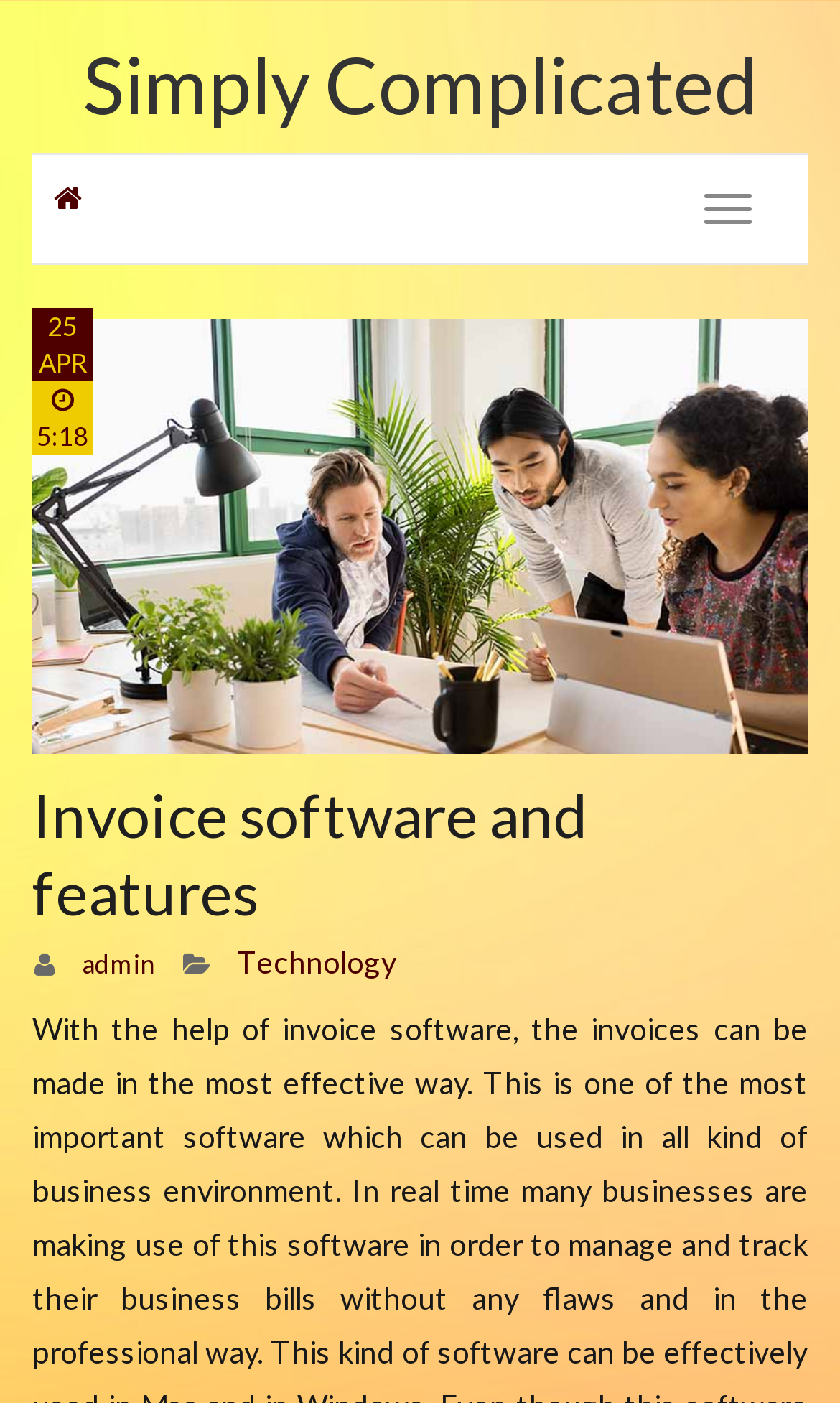Please provide a one-word or short phrase answer to the question:
What are the two links displayed below the heading?

admin, Technology